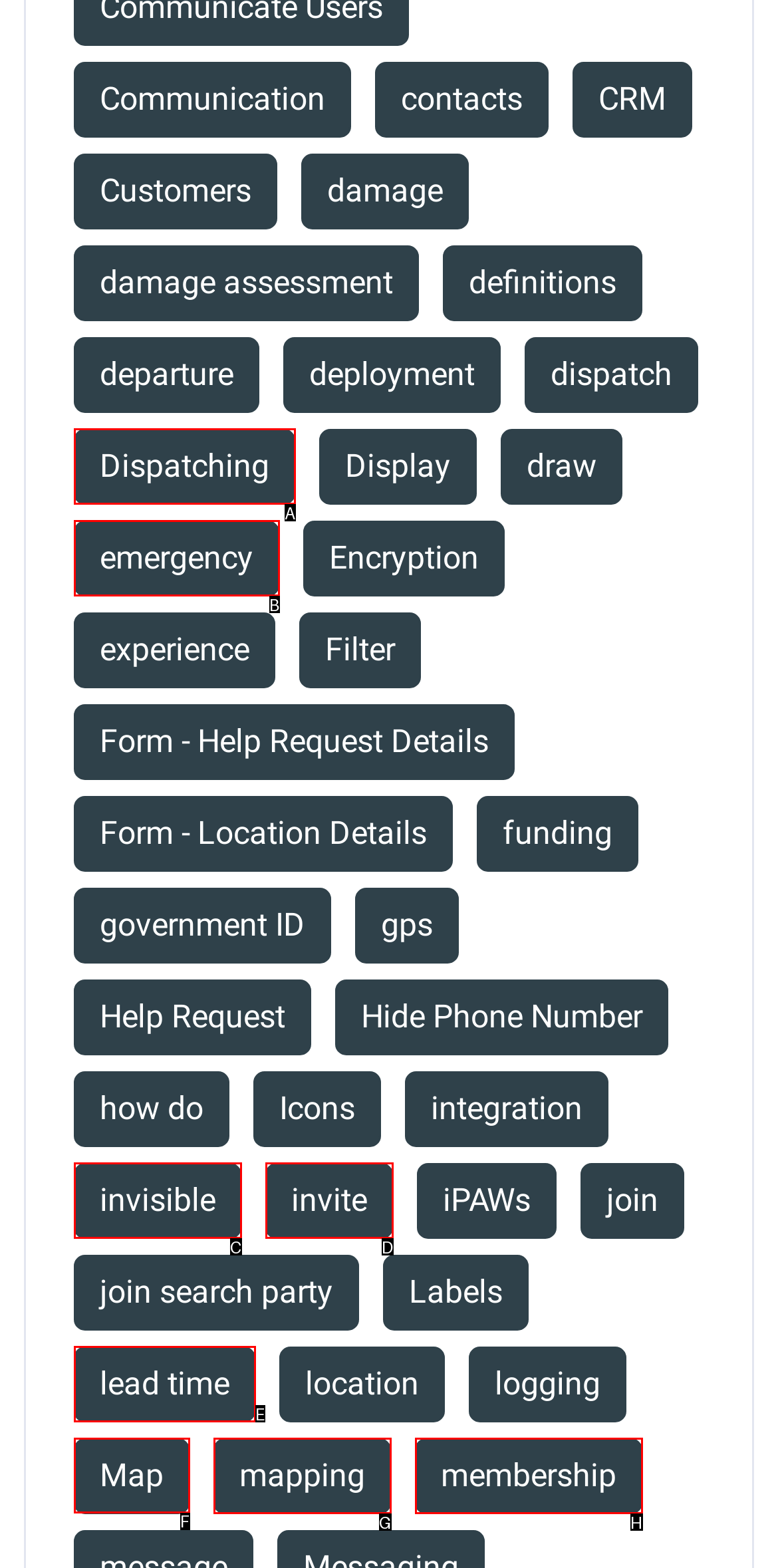Select the appropriate letter to fulfill the given instruction: View Map
Provide the letter of the correct option directly.

F